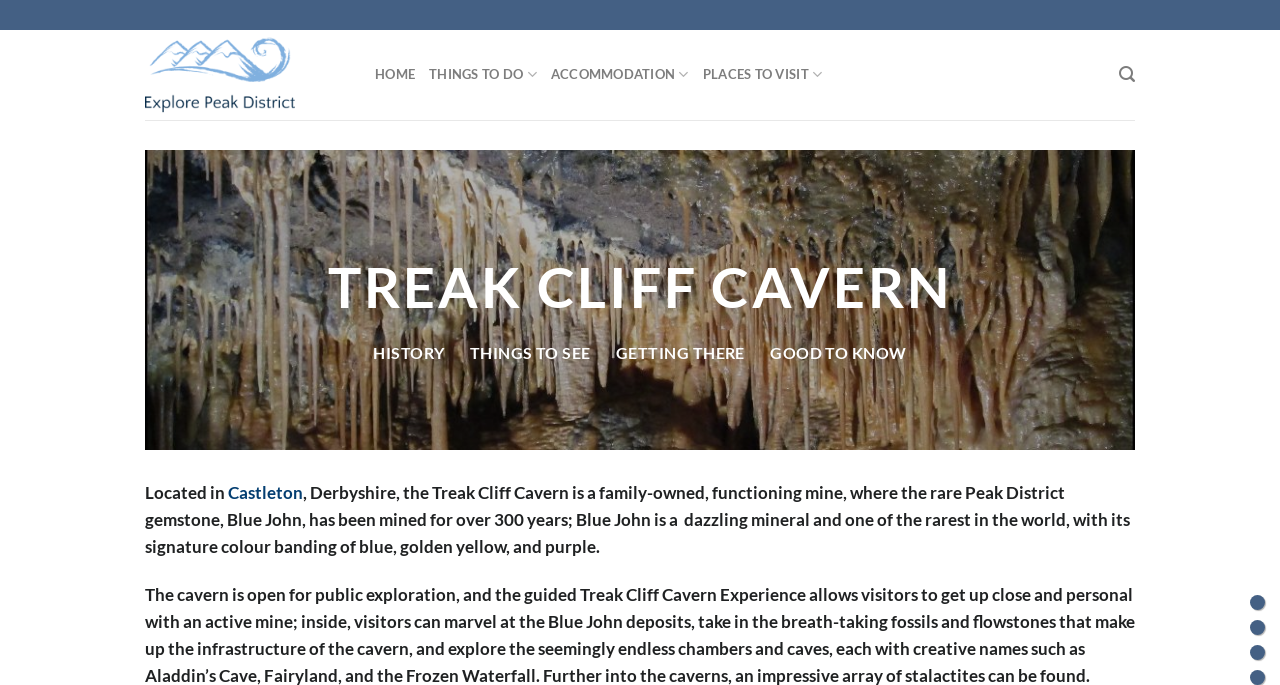How many years has Blue John been mined in the cavern?
Respond with a short answer, either a single word or a phrase, based on the image.

over 300 years